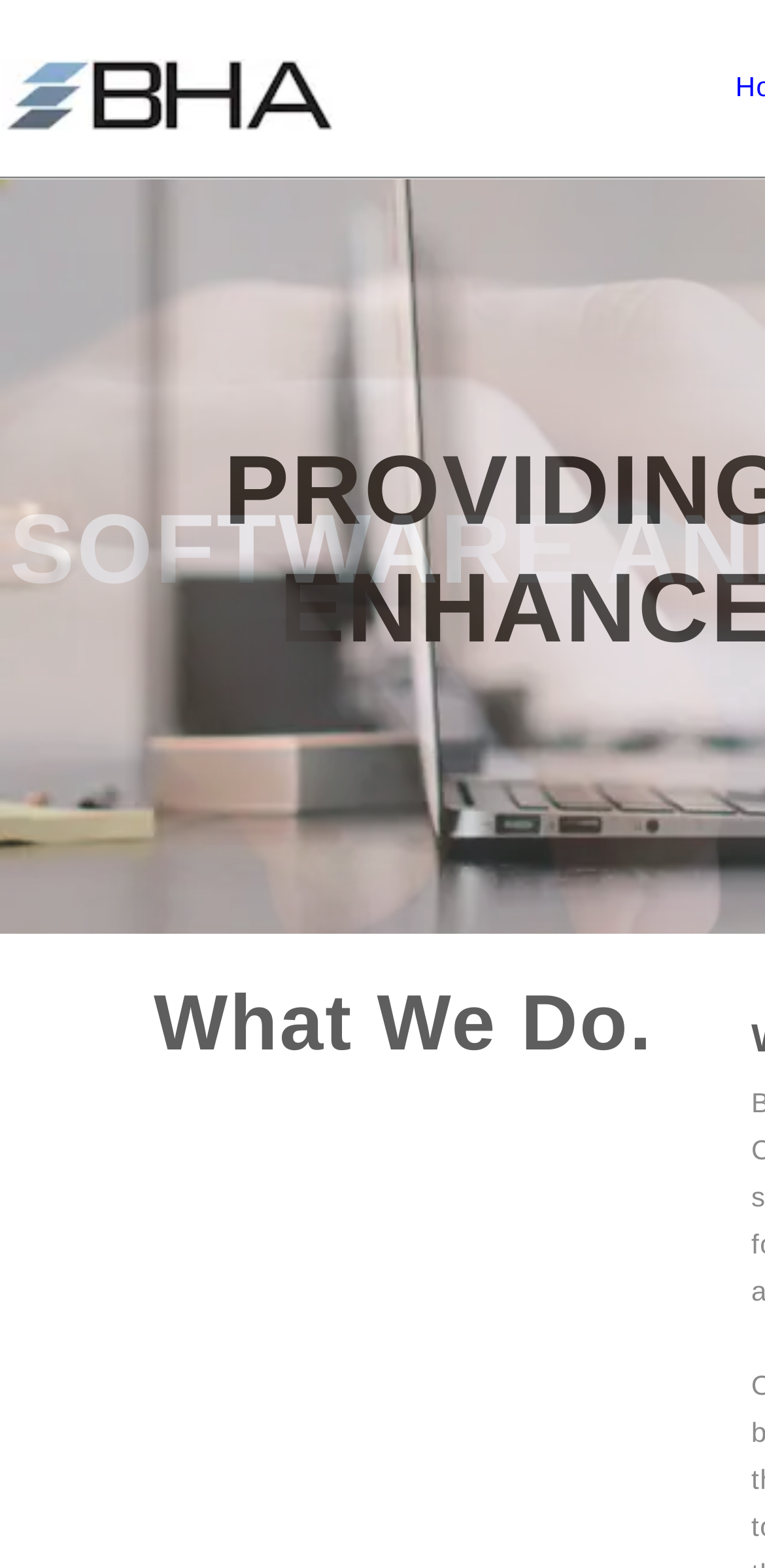Locate the bounding box coordinates of the UI element described by: "parent_node: Home". Provide the coordinates as four float numbers between 0 and 1, formatted as [left, top, right, bottom].

[0.001, 0.038, 0.437, 0.089]